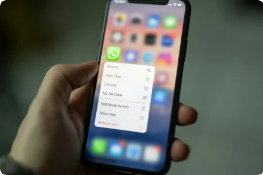Give a thorough explanation of the elements present in the image.

The image showcases a smartphone held in a person's hand, displaying the WhatsApp application. The screen features a 3D Touch menu that appears when the app icon is pressed firmly. This menu includes options such as "New Chat," "Status," "Camera," "My QR Code," "Add to Home Screen," and "Share App." The background reveals an array of app icons, showcasing a typical home screen layout, while the phone itself is in focus, emphasizing the interactivity of the app. This visual emphasizes recent updates and features within the WhatsApp platform, highlighting its usability and accessibility for users.